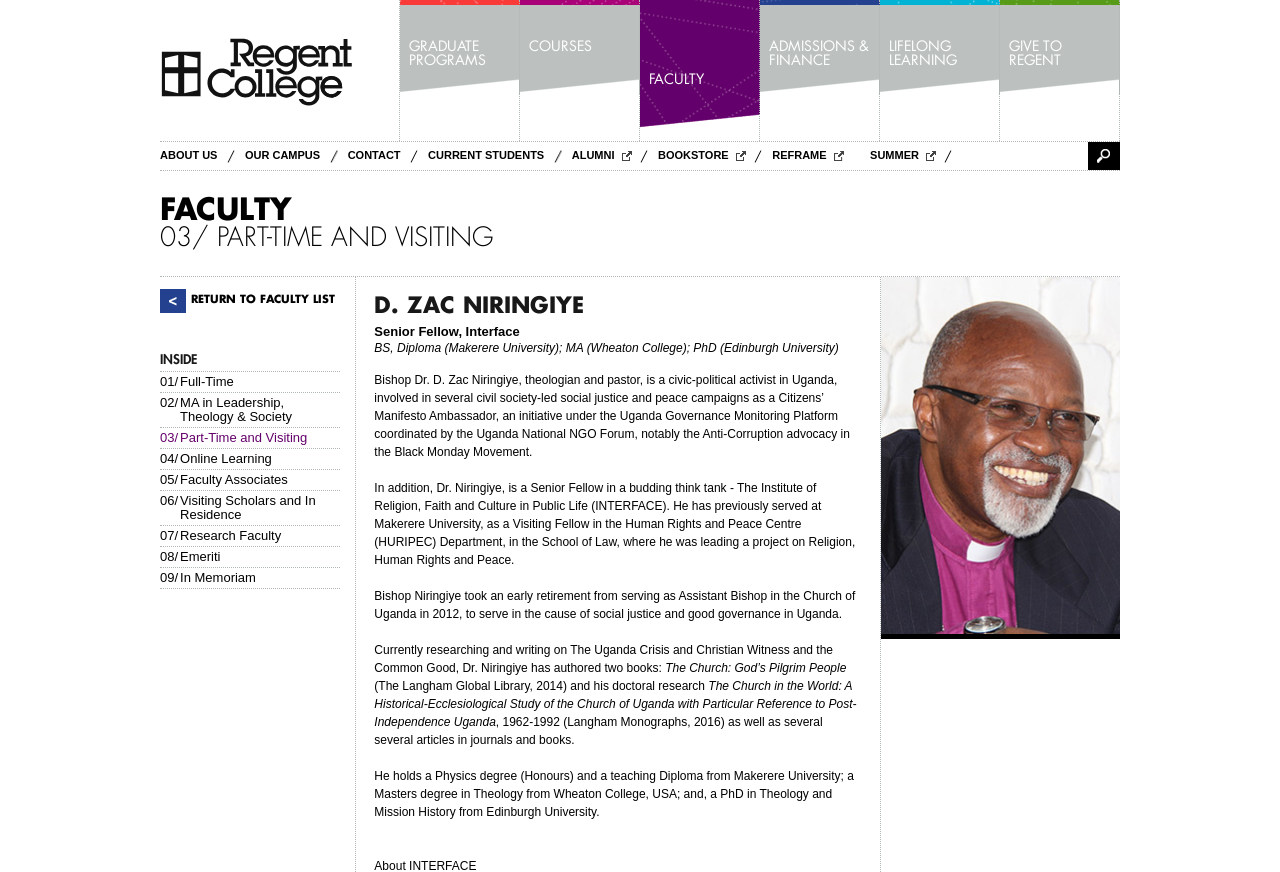Generate a thorough description of the webpage.

This webpage is about D. Zac Niringiye, a faculty member at Regent College. At the top of the page, there is a navigation menu with links to various sections of the college's website, including "Graduate Programs", "Courses", "Faculty", "Admissions & Finance", and more. Below this menu, there is another navigation menu with links to "About Us", "Our Campus", "Contact", and other related pages.

The main content of the page is dedicated to D. Zac Niringiye's profile. There is a heading that reads "D. ZAC NIRINGIYE" and a photo of him on the right side of the page. Below the heading, there is a brief description of his title, "Senior Fellow, Interface". His biography is presented in several paragraphs, which describe his background, education, and experience as a theologian, pastor, and civic-political activist in Uganda.

The biography is divided into sections, with headings that highlight his different roles and achievements. There are also links to related pages, such as "RETURN TO FACULTY LIST" and "INSIDE", which provide additional information about the college's faculty and programs.

At the bottom of the page, there is a list of links to other faculty profiles, categorized by type, such as "Full-Time", "Part-Time and Visiting", "Online Learning", and more. Overall, the page provides a detailed overview of D. Zac Niringiye's background and experience as a faculty member at Regent College.